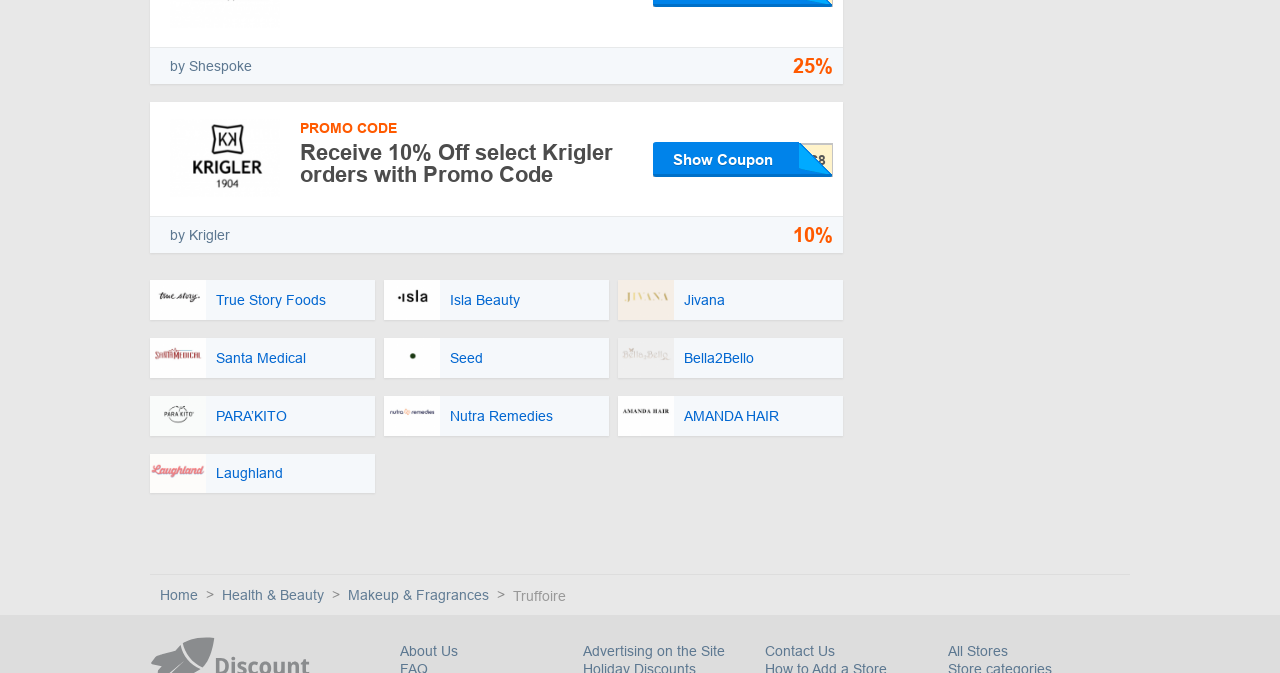What is the promo code for Krigler orders?
Using the image provided, answer with just one word or phrase.

FPCS8